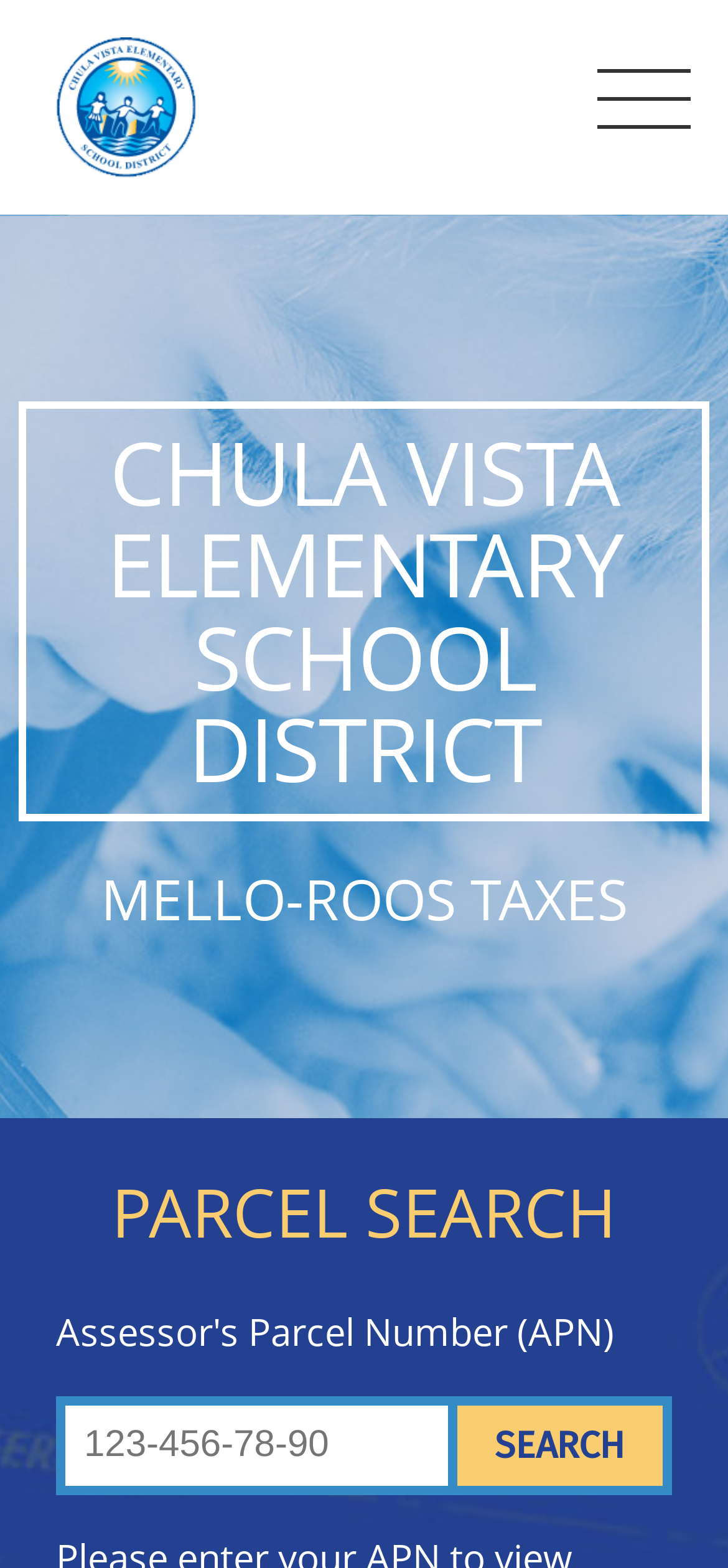Find the UI element described as: "parent_node: SEARCH aria-label="search" name="APN" placeholder="123-456-78-90"" and predict its bounding box coordinates. Ensure the coordinates are four float numbers between 0 and 1, [left, top, right, bottom].

[0.09, 0.897, 0.628, 0.948]